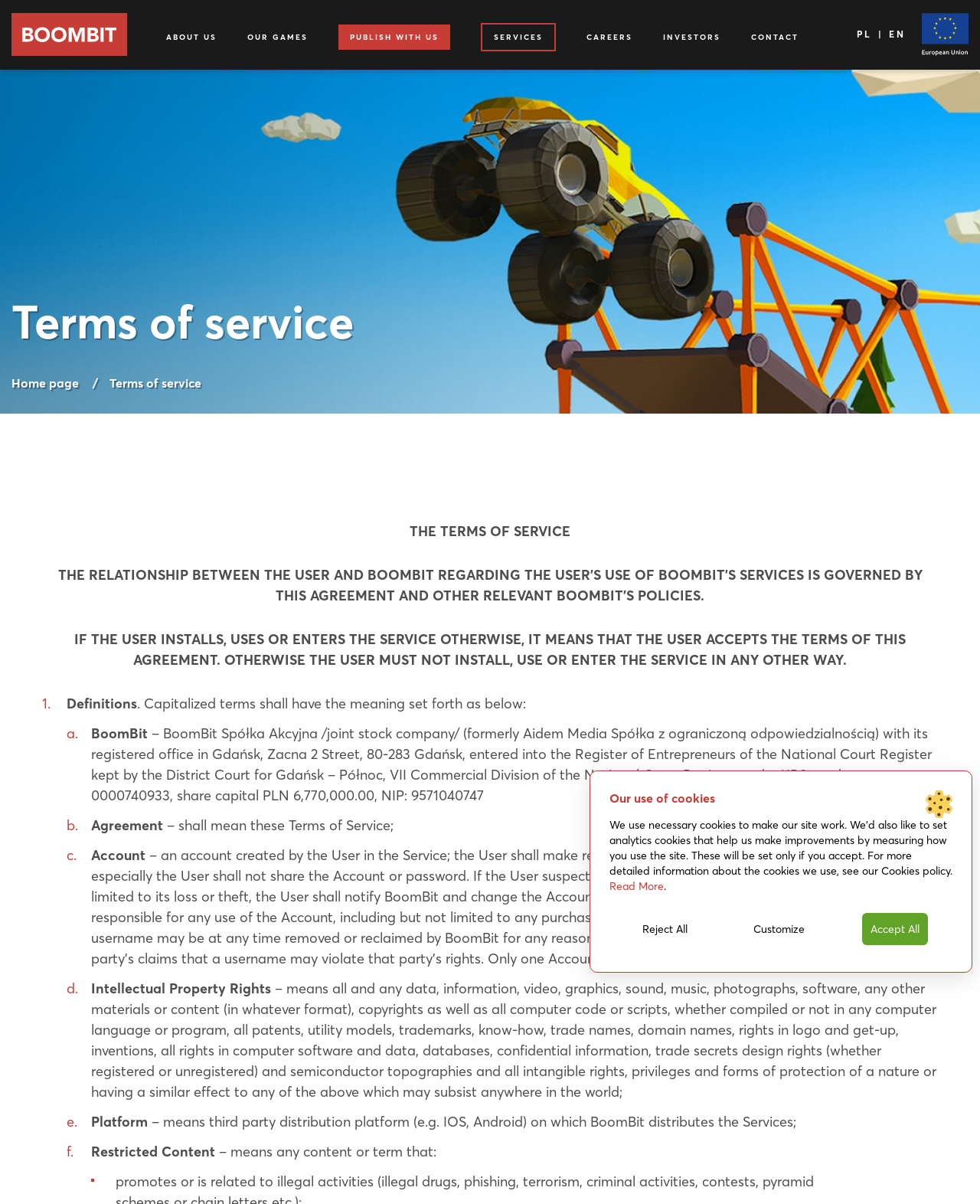What is BoomBit?
Look at the image and construct a detailed response to the question.

According to the webpage, BoomBit is a joint stock company with its registered office in Gdańsk, Poland, and is the entity providing the services governed by the terms of service agreement.